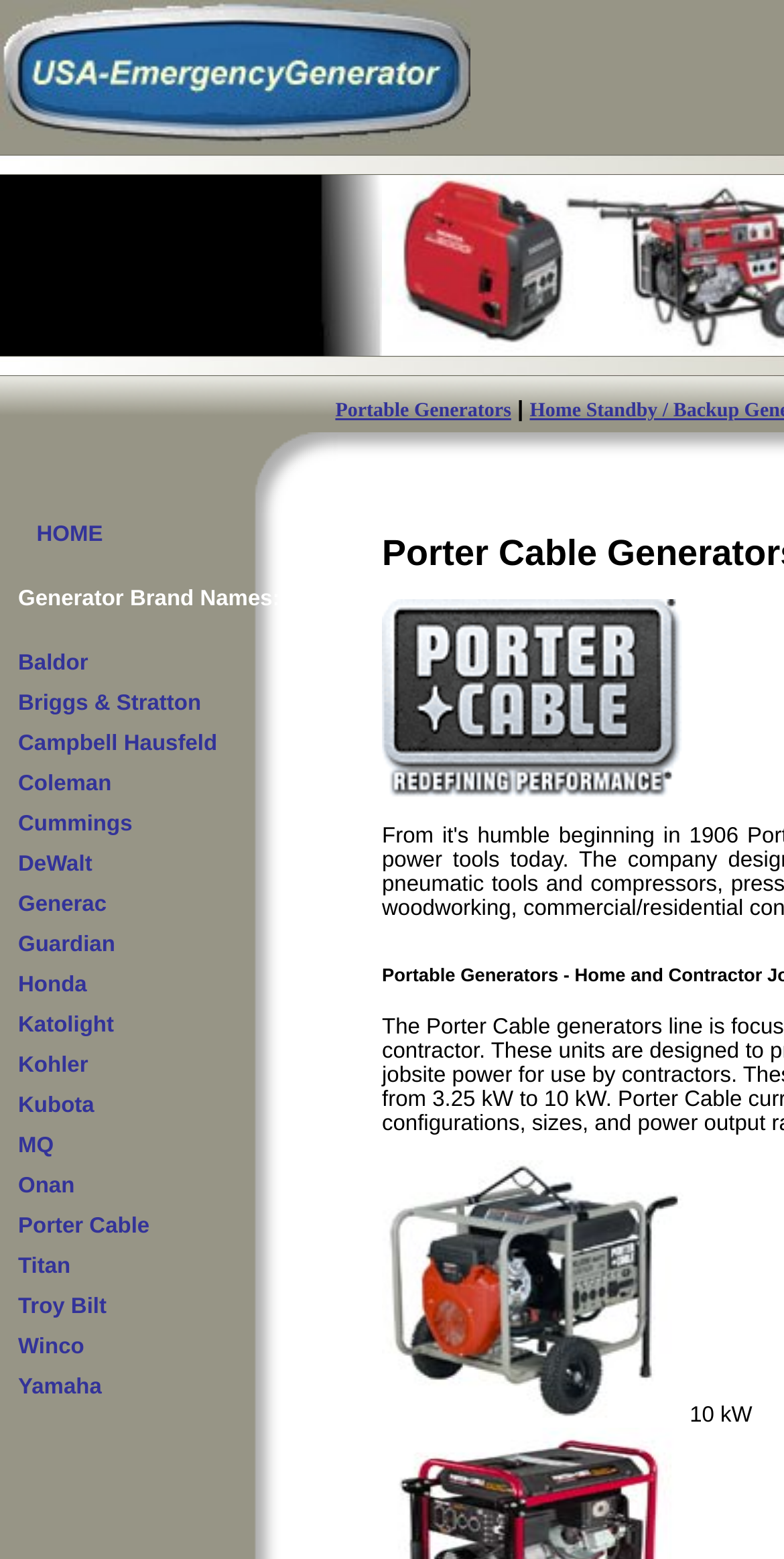For the following element description, predict the bounding box coordinates in the format (top-left x, top-left y, bottom-right x, bottom-right y). All values should be floating point numbers between 0 and 1. Description: Titan

[0.023, 0.805, 0.09, 0.82]